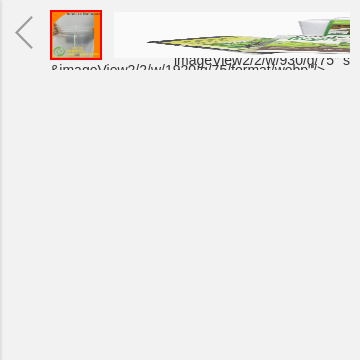Explain in detail what you see in the image.

This image showcases a vibrant, embossed UV-resistant fabric blanket designed for use in retail settings, prominently featuring the branding of "Sunshine." The design emphasizes its durability and suitability for stores, likely appealing to customers seeking customized fabric solutions. The visual presentation suggests quality and functionality, underscoring the product's intended use in commercial environments. The background elements and colors further enhance the overall aesthetic, capturing attention while conveying essential information about the product's attributes.